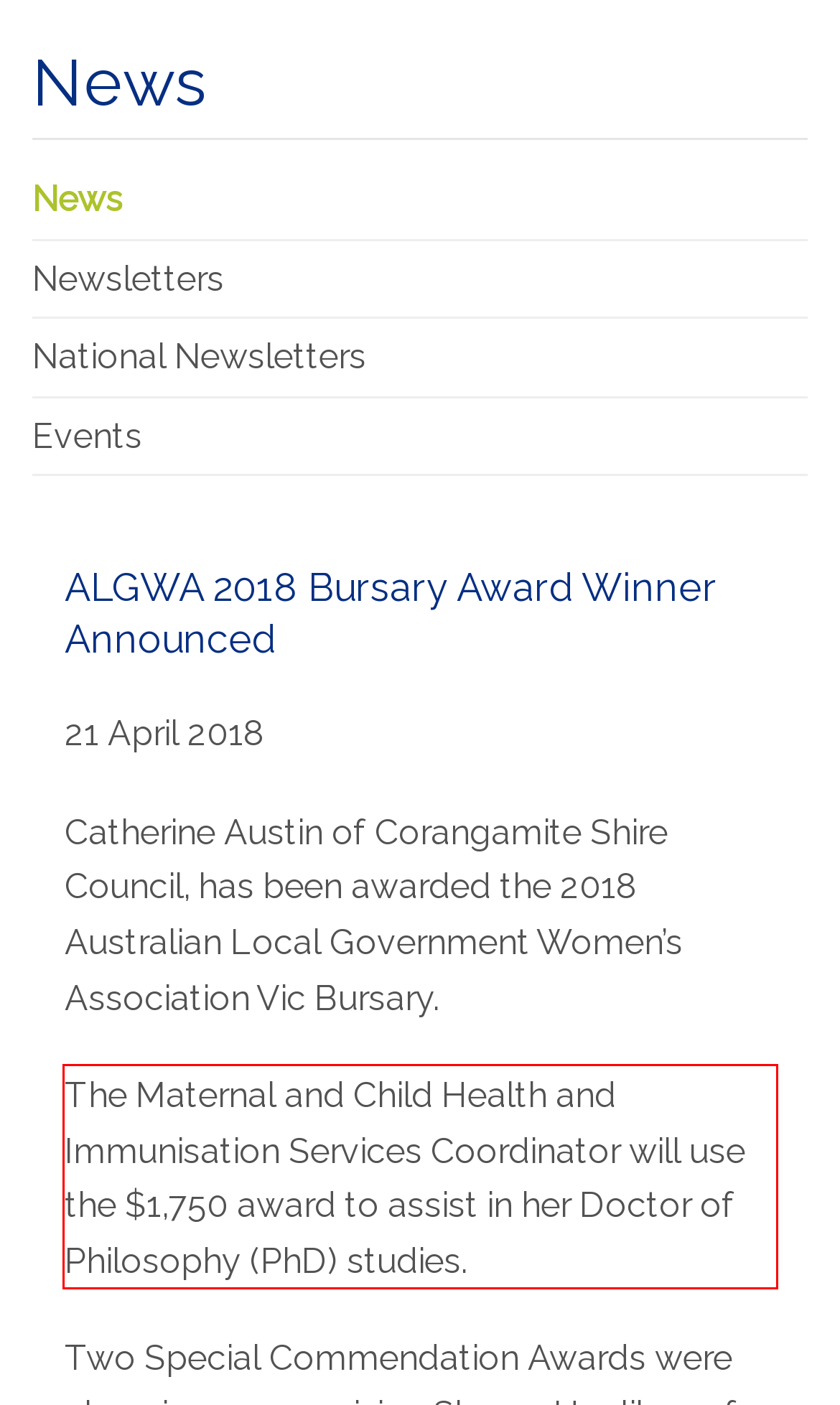Please identify the text within the red rectangular bounding box in the provided webpage screenshot.

The Maternal and Child Health and Immunisation Services Coordinator will use the $1,750 award to assist in her Doctor of Philosophy (PhD) studies.